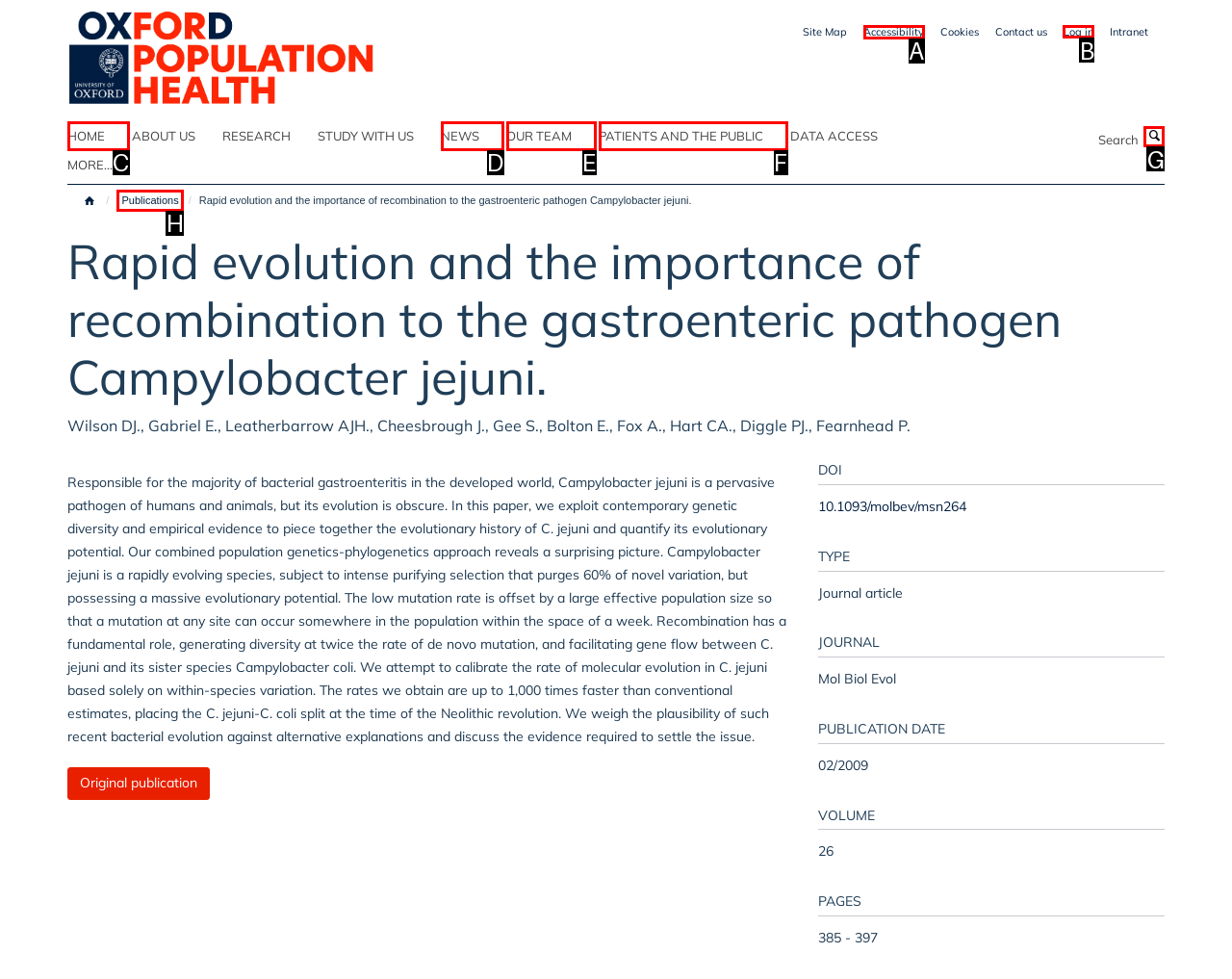Which UI element should you click on to achieve the following task: Log in to the system? Provide the letter of the correct option.

B